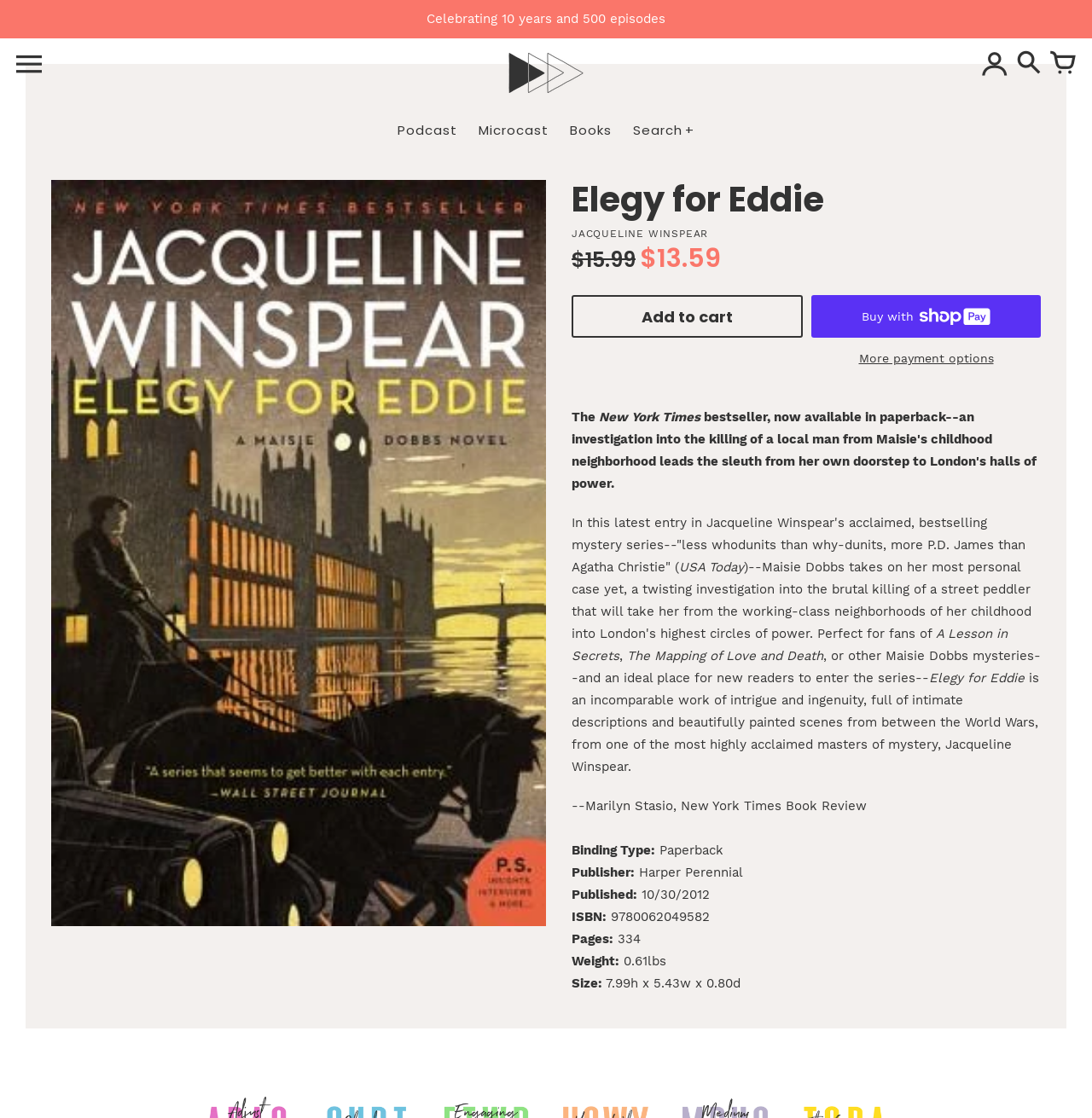Respond to the following question using a concise word or phrase: 
How many pages does the book have?

334